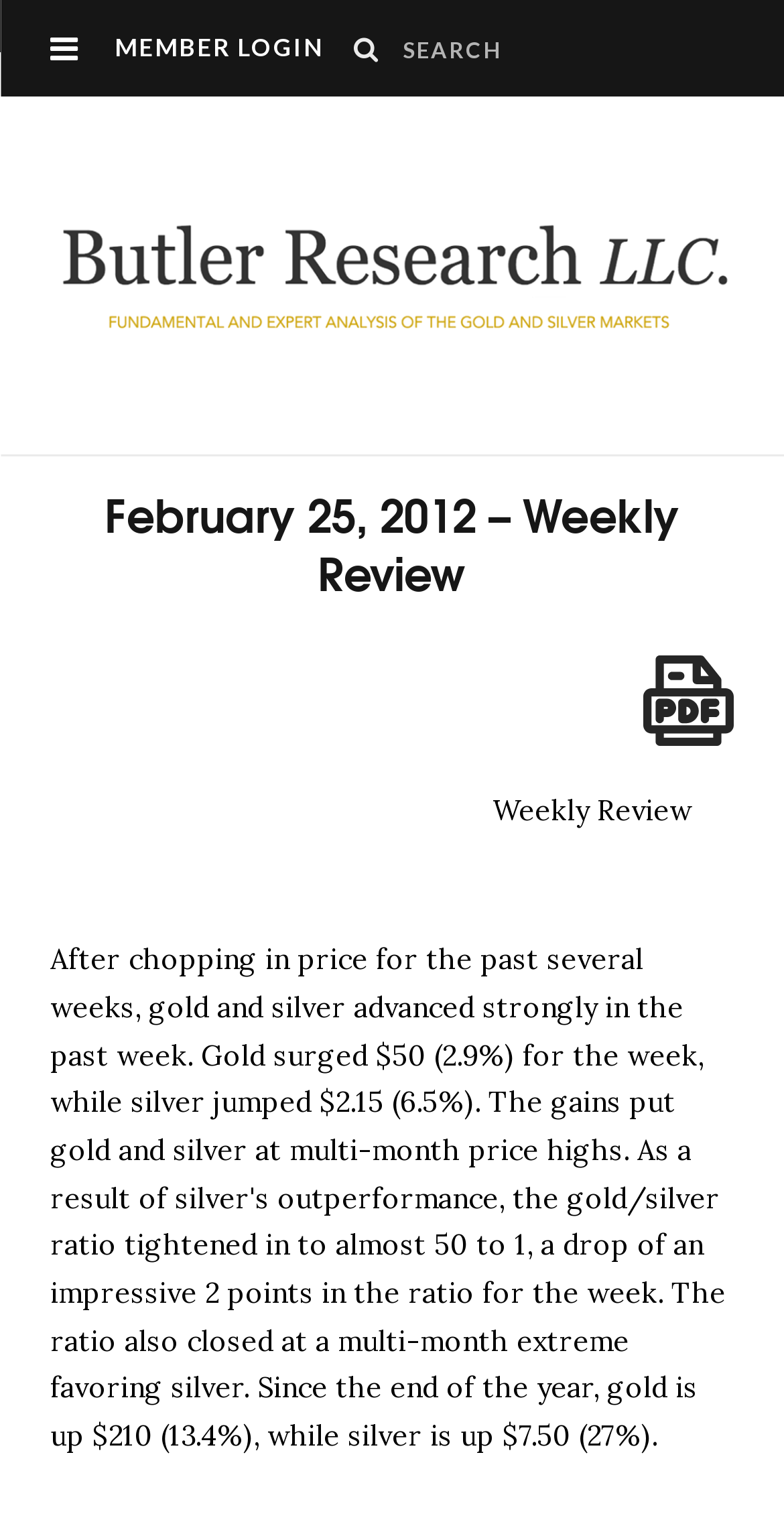What is the purpose of the 'Generate PDF' link? Based on the image, give a response in one word or a short phrase.

To generate a PDF